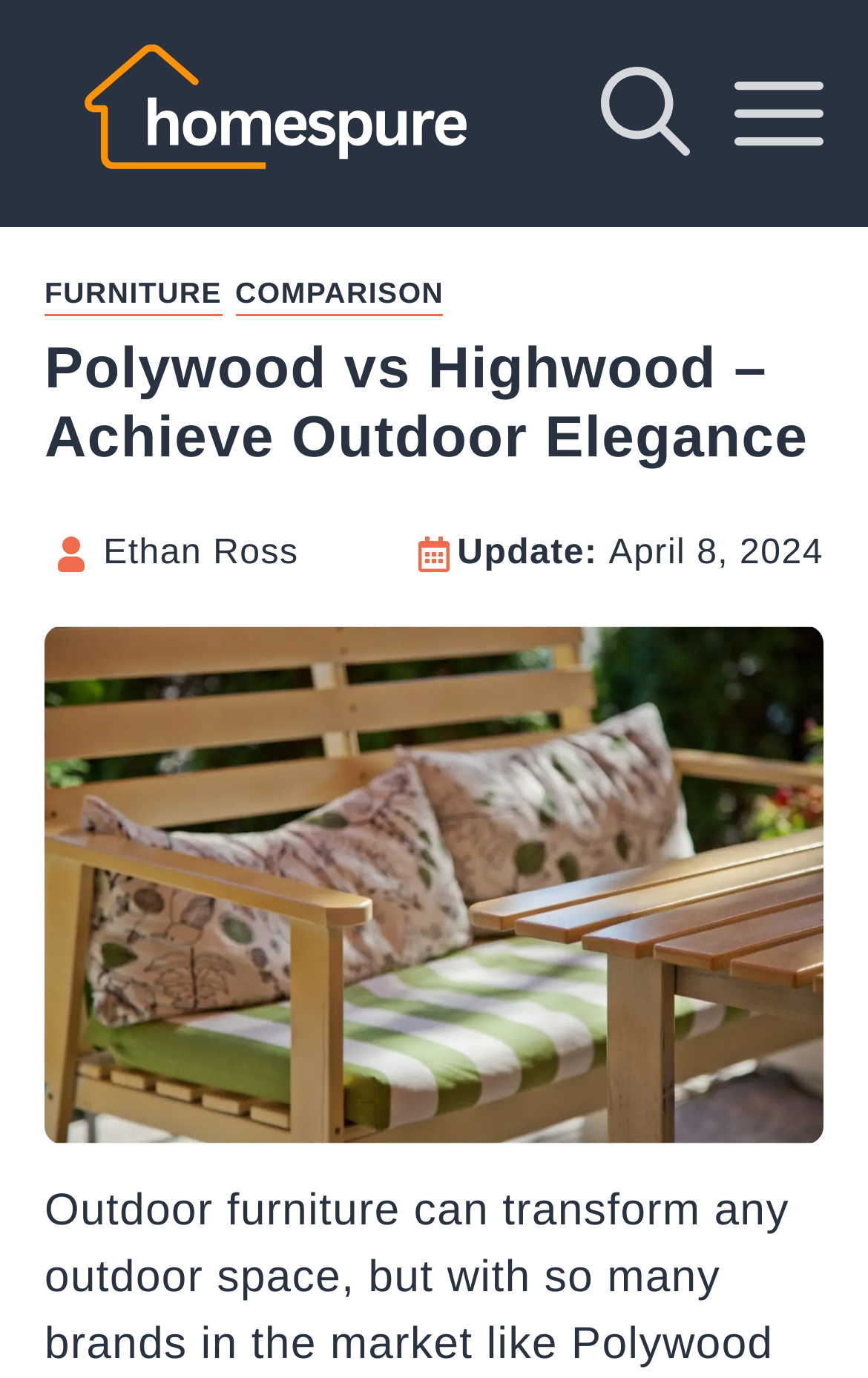Provide a single word or phrase answer to the question: 
What is the image description of the figure?

Polywood vs Highwood - Achieve Outdoor Elegance